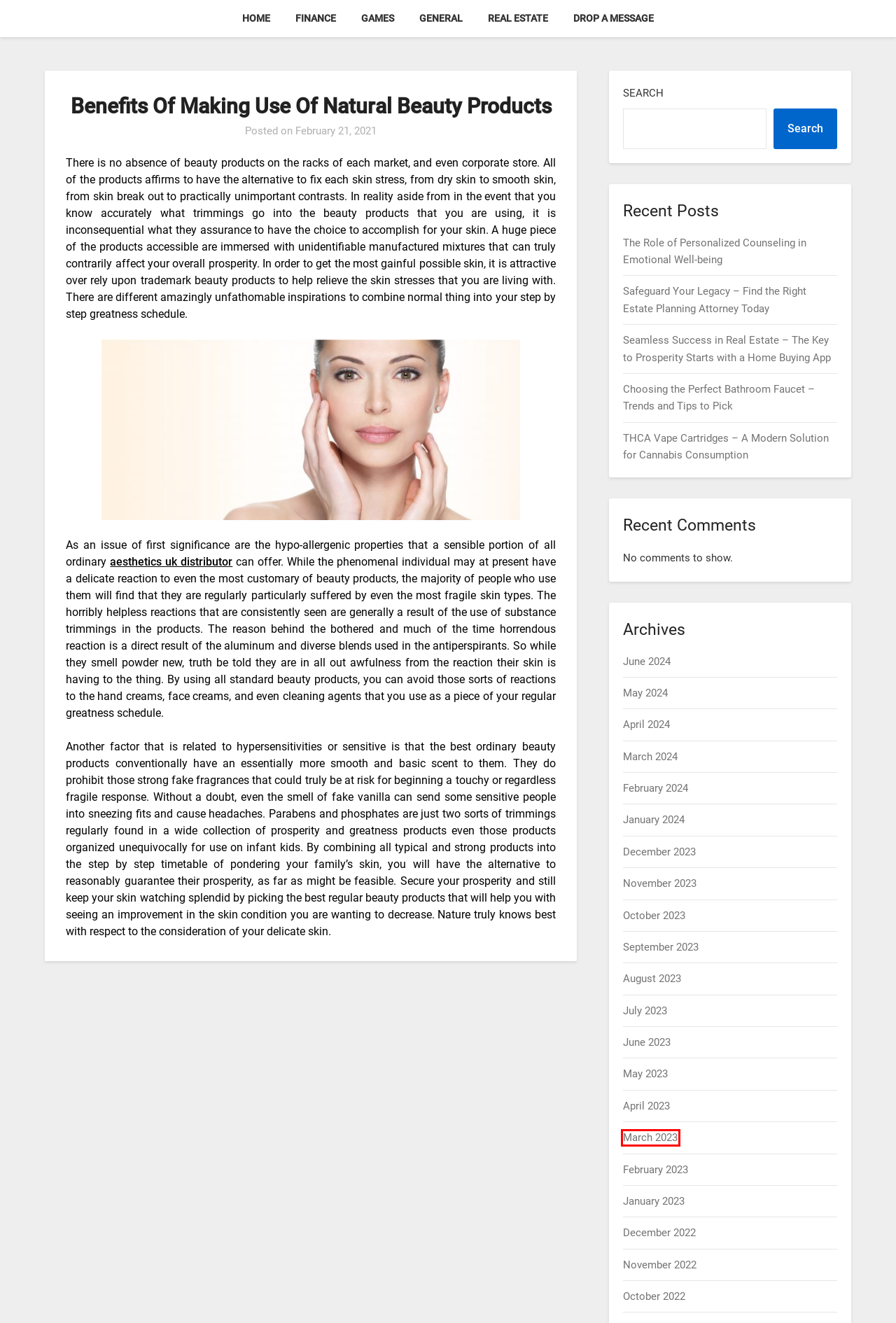Consider the screenshot of a webpage with a red bounding box around an element. Select the webpage description that best corresponds to the new page after clicking the element inside the red bounding box. Here are the candidates:
A. March 2023 – Advance Forioa
B. Advance Forioa
C. Drop a Message – Advance Forioa
D. May 2023 – Advance Forioa
E. December 2023 – Advance Forioa
F. October 2023 – Advance Forioa
G. June 2024 – Advance Forioa
H. September 2023 – Advance Forioa

A